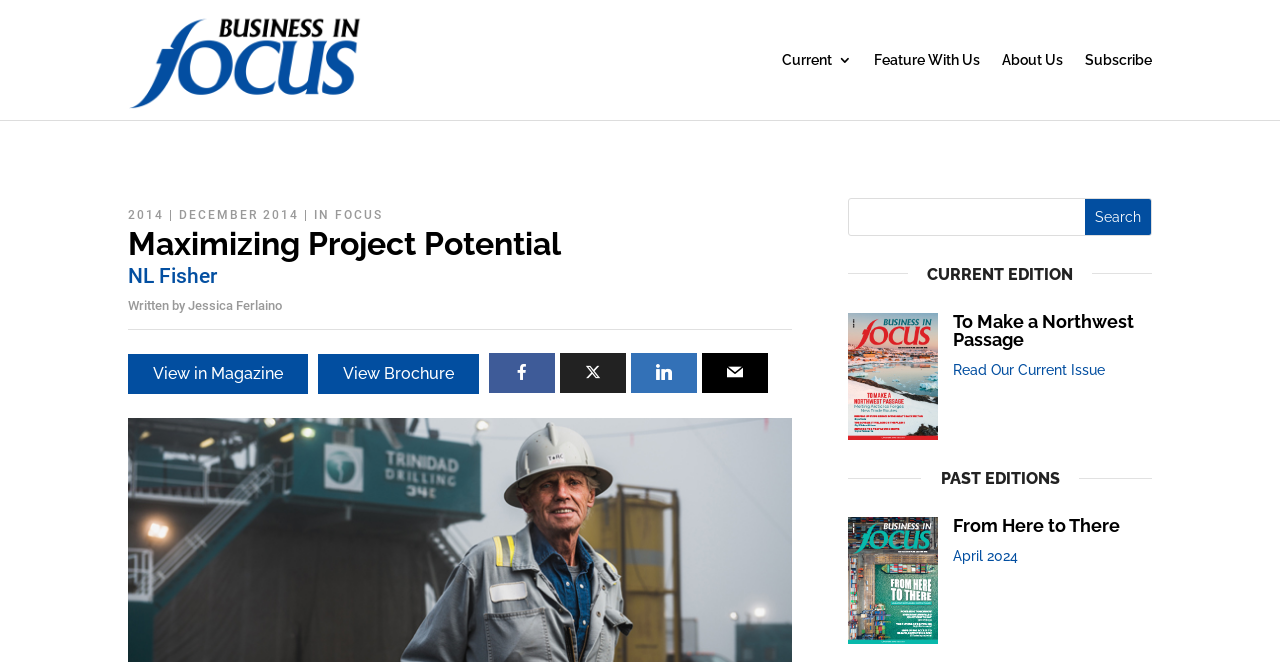Determine the bounding box coordinates of the region to click in order to accomplish the following instruction: "View in magazine". Provide the coordinates as four float numbers between 0 and 1, specifically [left, top, right, bottom].

[0.1, 0.535, 0.241, 0.595]